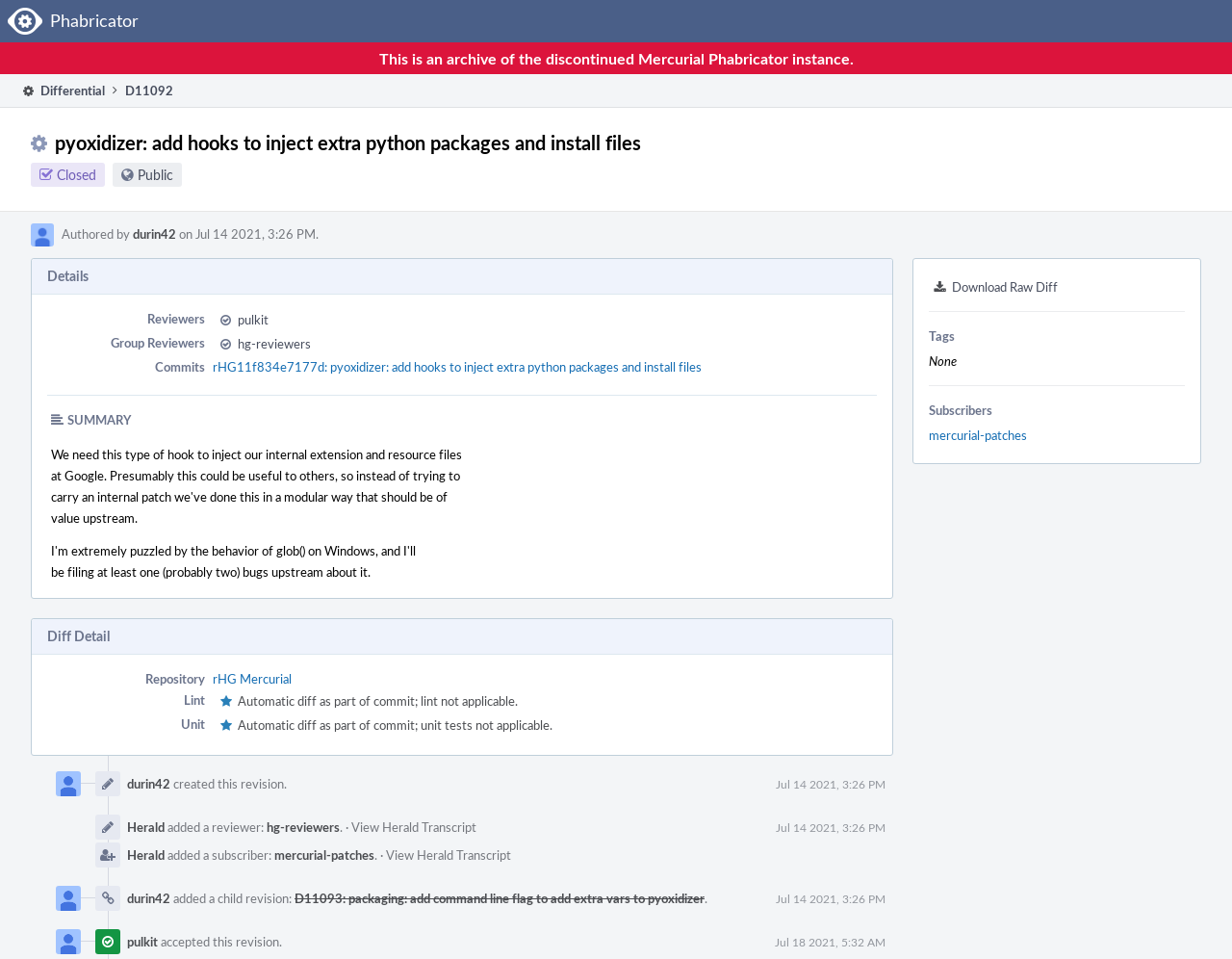Could you find the bounding box coordinates of the clickable area to complete this instruction: "view herald transcript"?

[0.313, 0.883, 0.415, 0.901]